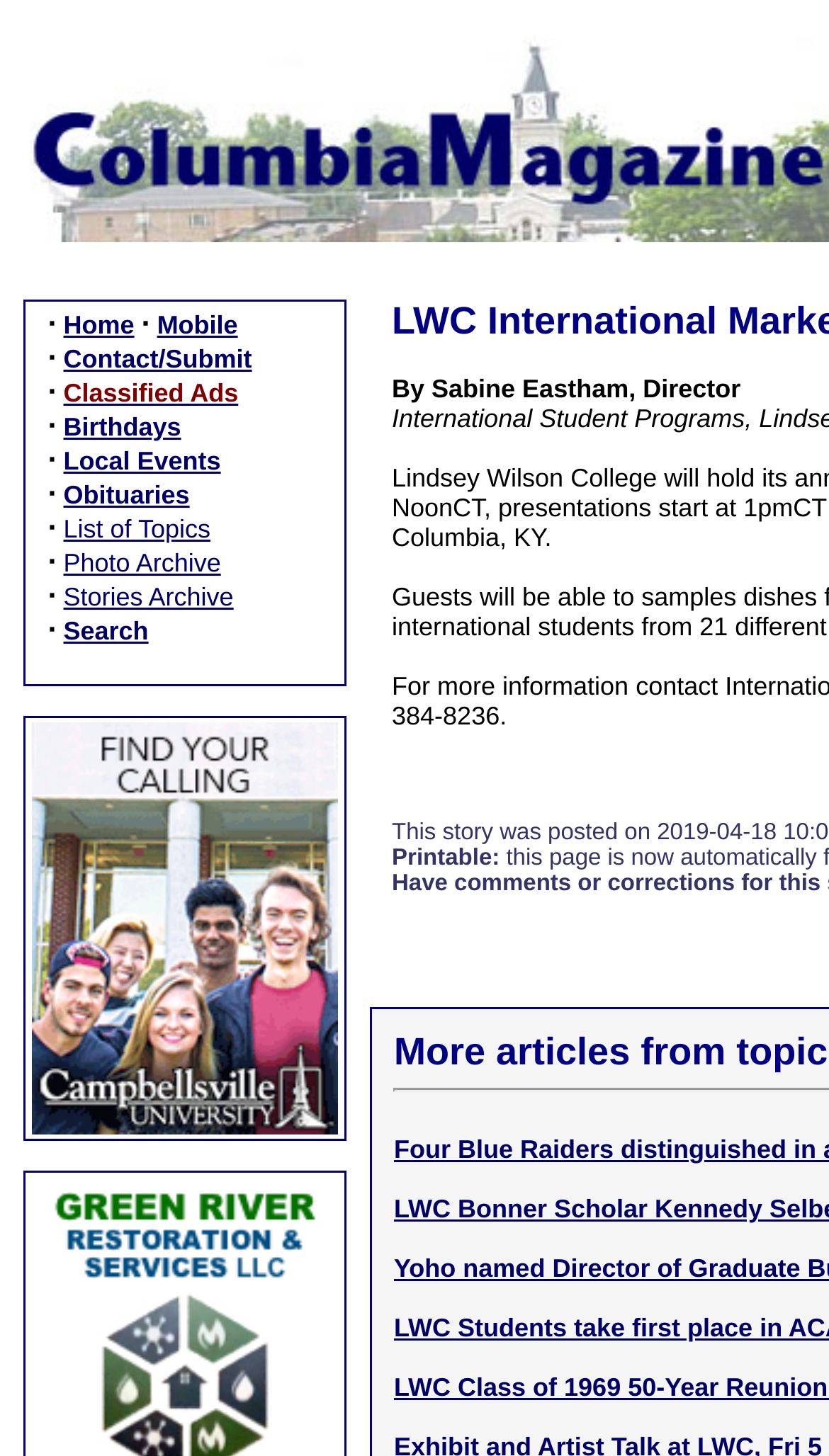Refer to the screenshot and give an in-depth answer to this question: What is the name of the university mentioned on the webpage?

The webpage mentions 'Campbellsville University', which is a university, and its name is displayed as a link and an image on the webpage.